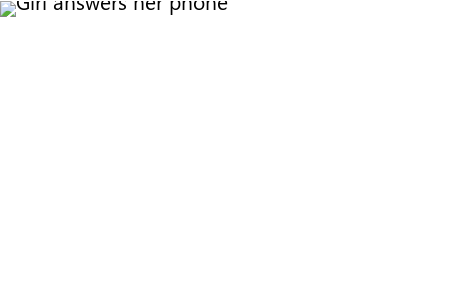Give a one-word or phrase response to the following question: What is the role of mobile devices in modern interactions?

Integral